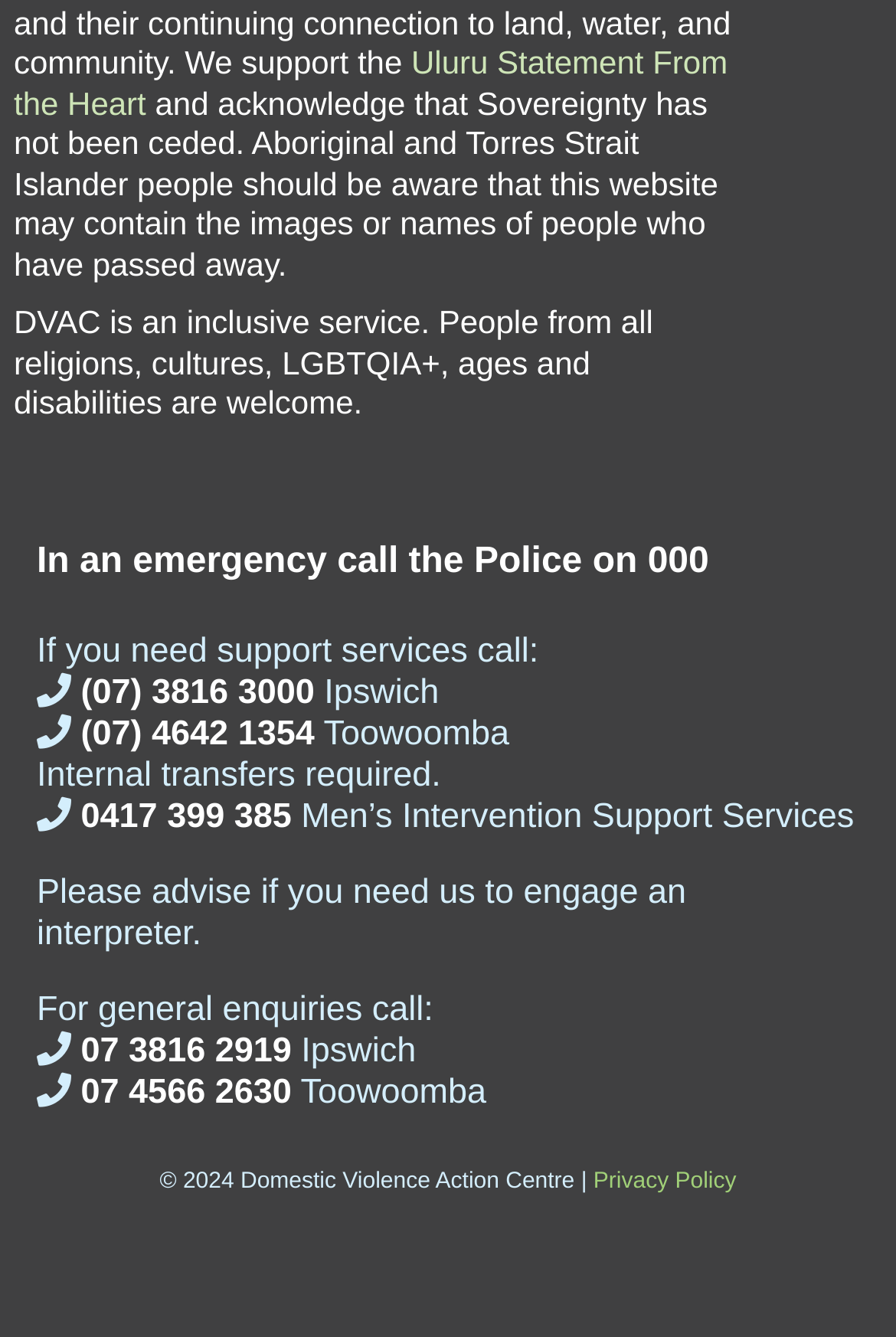What is the name of the statement mentioned at the top?
Respond with a short answer, either a single word or a phrase, based on the image.

Uluru Statement From the Heart